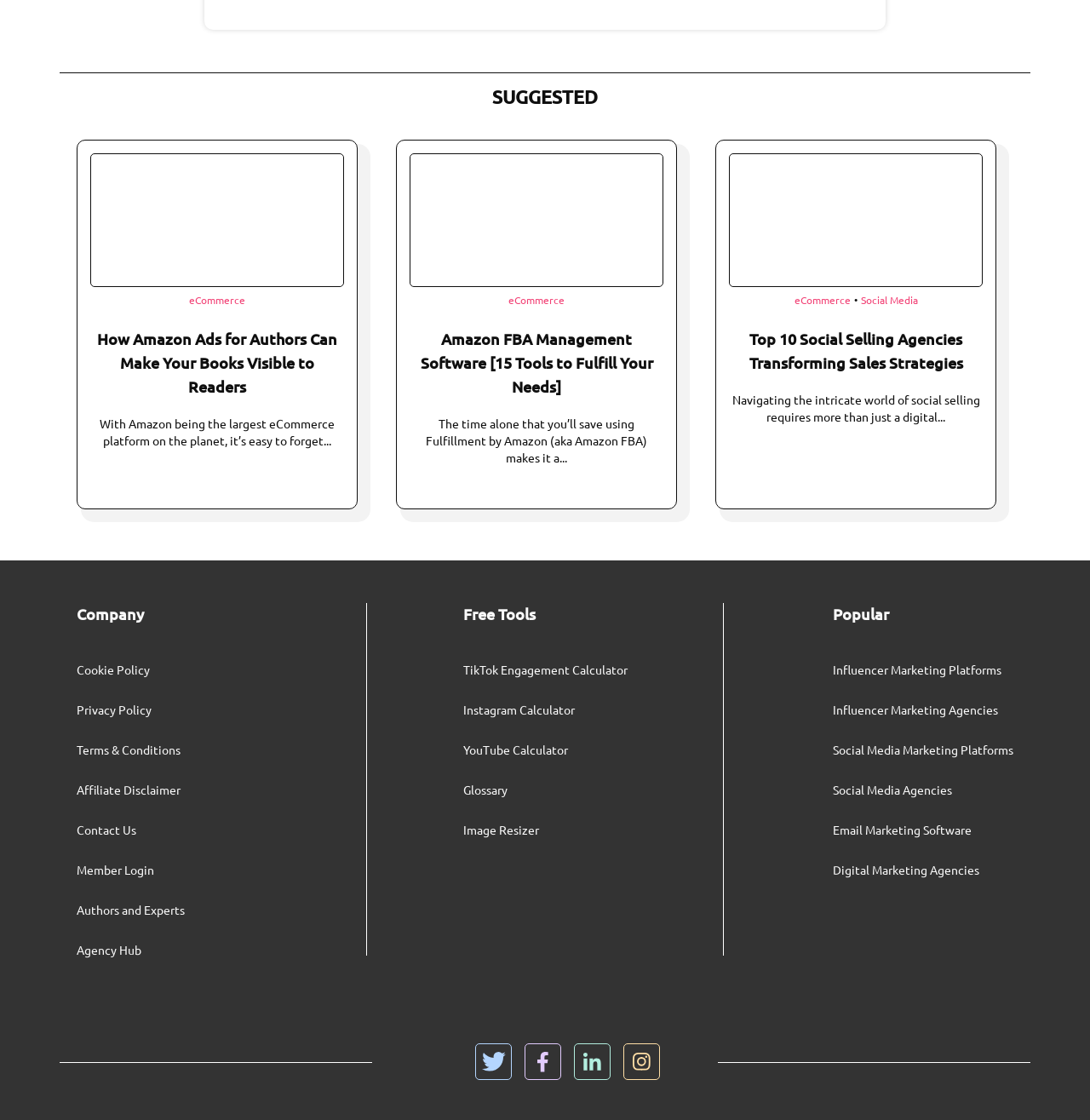Specify the bounding box coordinates of the area that needs to be clicked to achieve the following instruction: "Read the article 'How Amazon Ads for Authors Can Make Your Books Visible to Readers'".

[0.083, 0.291, 0.316, 0.355]